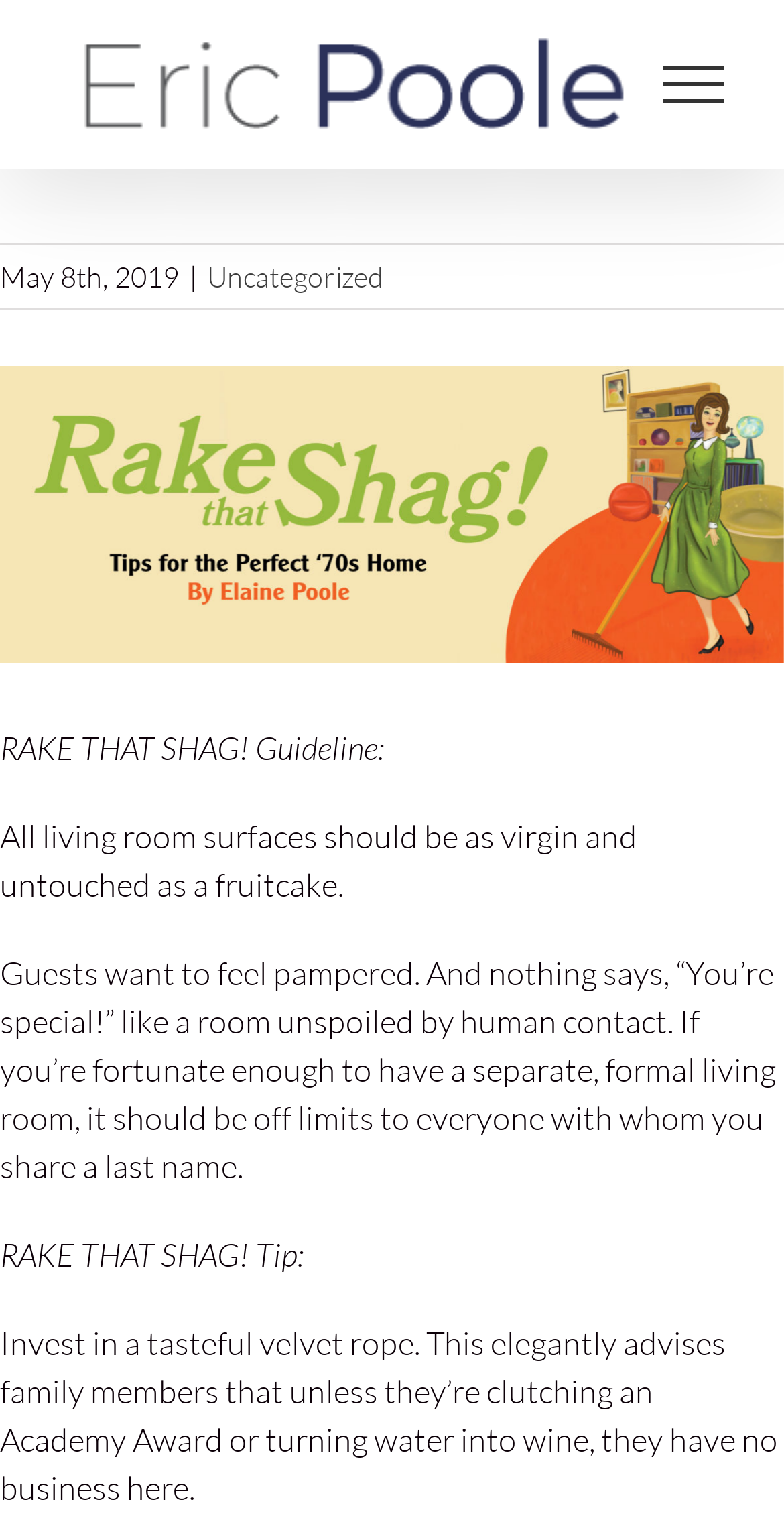What is suggested to invest in to keep family members out of the formal living room?
Use the information from the screenshot to give a comprehensive response to the question.

According to the webpage, investing in a tasteful velvet rope is suggested as a way to elegantly advise family members that they are not allowed in the formal living room.